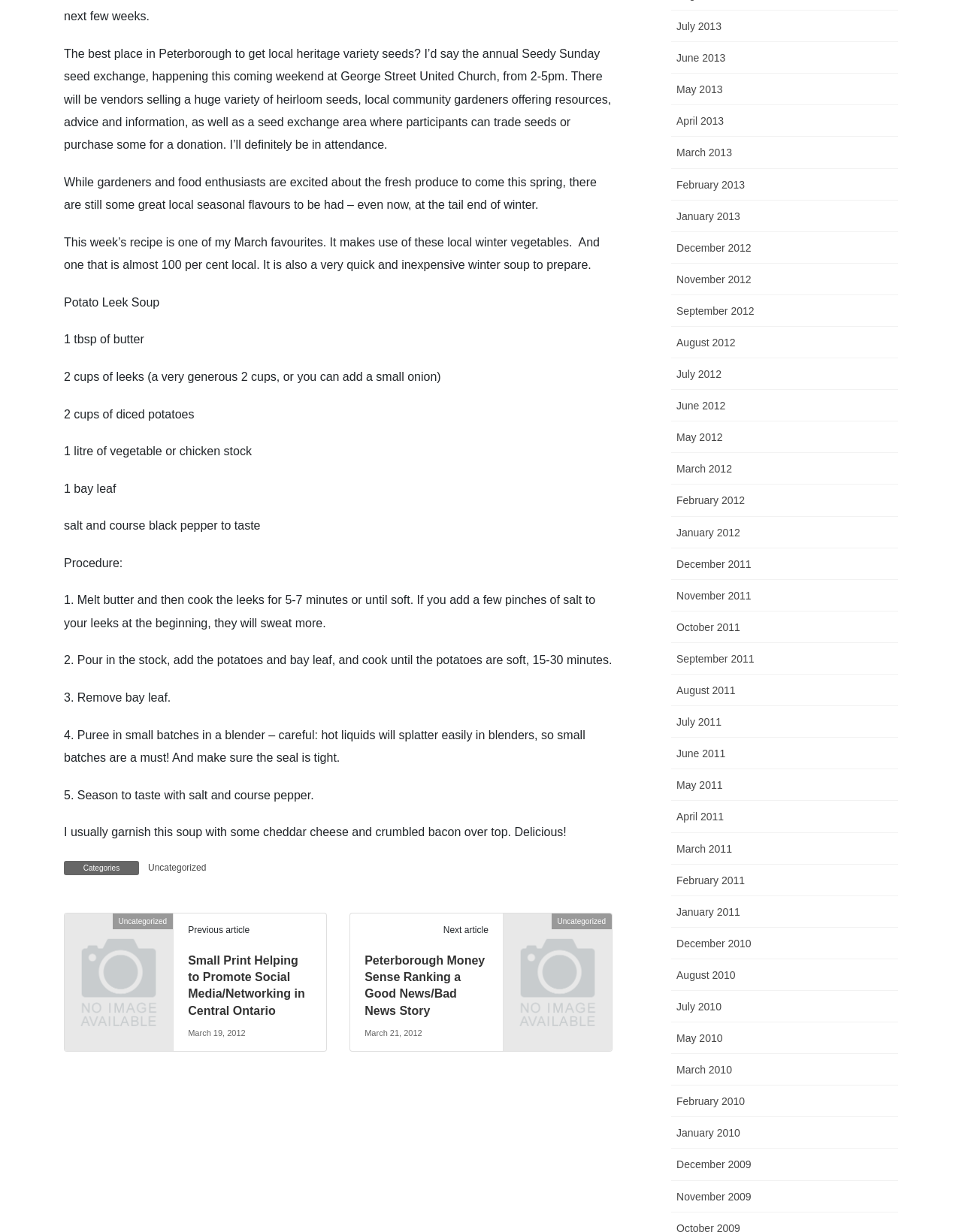Use the information in the screenshot to answer the question comprehensively: What is the name of the soup recipe?

The name of the soup recipe is mentioned in the text as 'Potato Leek Soup', which is a recipe that uses local winter vegetables.